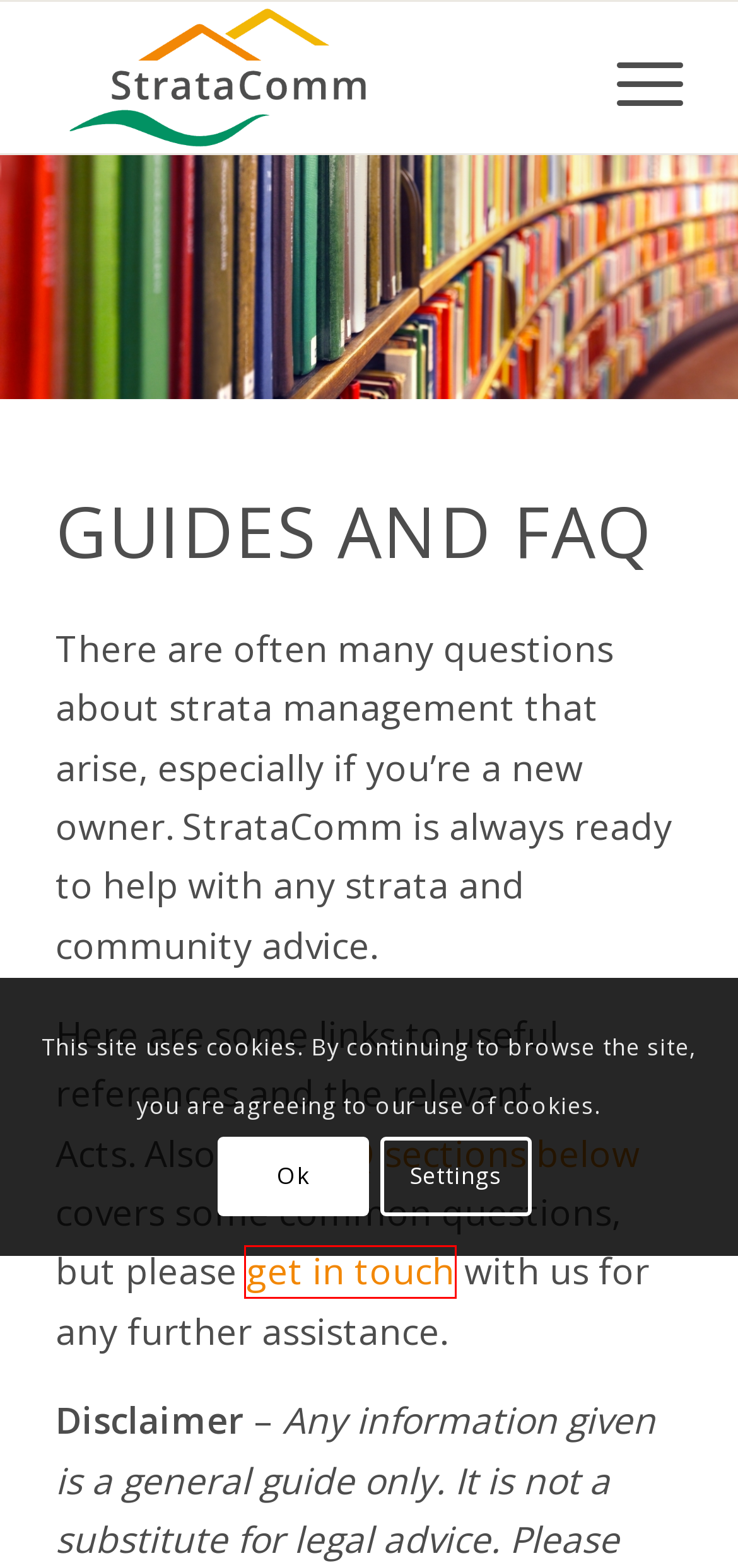Given a screenshot of a webpage with a red rectangle bounding box around a UI element, select the best matching webpage description for the new webpage that appears after clicking the highlighted element. The candidate descriptions are:
A. VOIP, Web Development & IT Services
B. Community Titles Act 1996 | South Australian Legislation
C. Adelaide Hills Strata Management Experts - StrataComm
D. Web Design & Reliable SEO Services - THP Studio
E. Fences Act 1975 | South Australian Legislation
F. Strata | Strata Community Association
G. Contact StrataComm Management Services
H. Privacy Policy - StrataComm Management Services

G